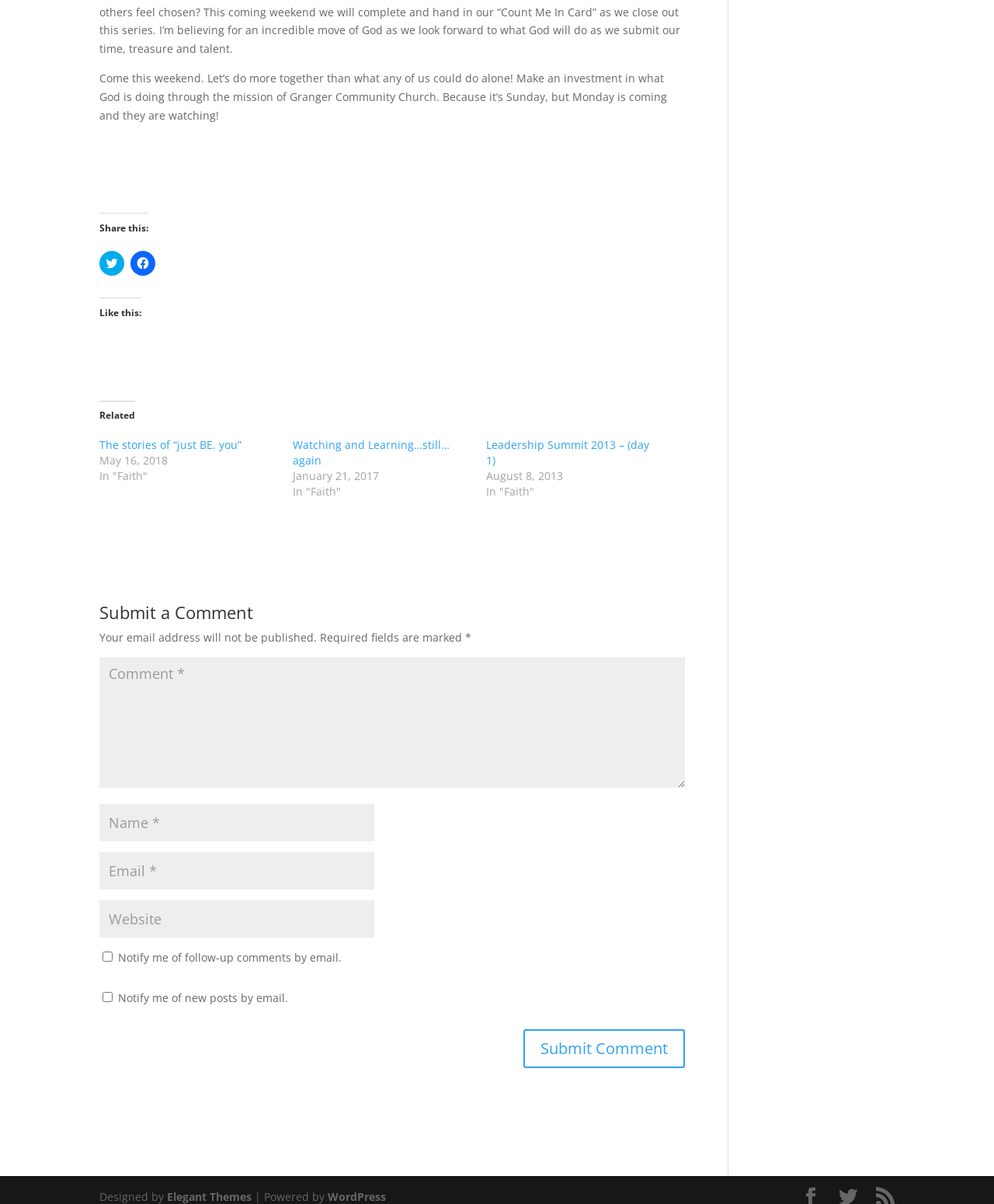How many social media sharing options are available?
Please provide a comprehensive answer based on the details in the screenshot.

On the webpage, I can see two social media sharing options, namely Twitter and Facebook, which are represented by their respective icons.